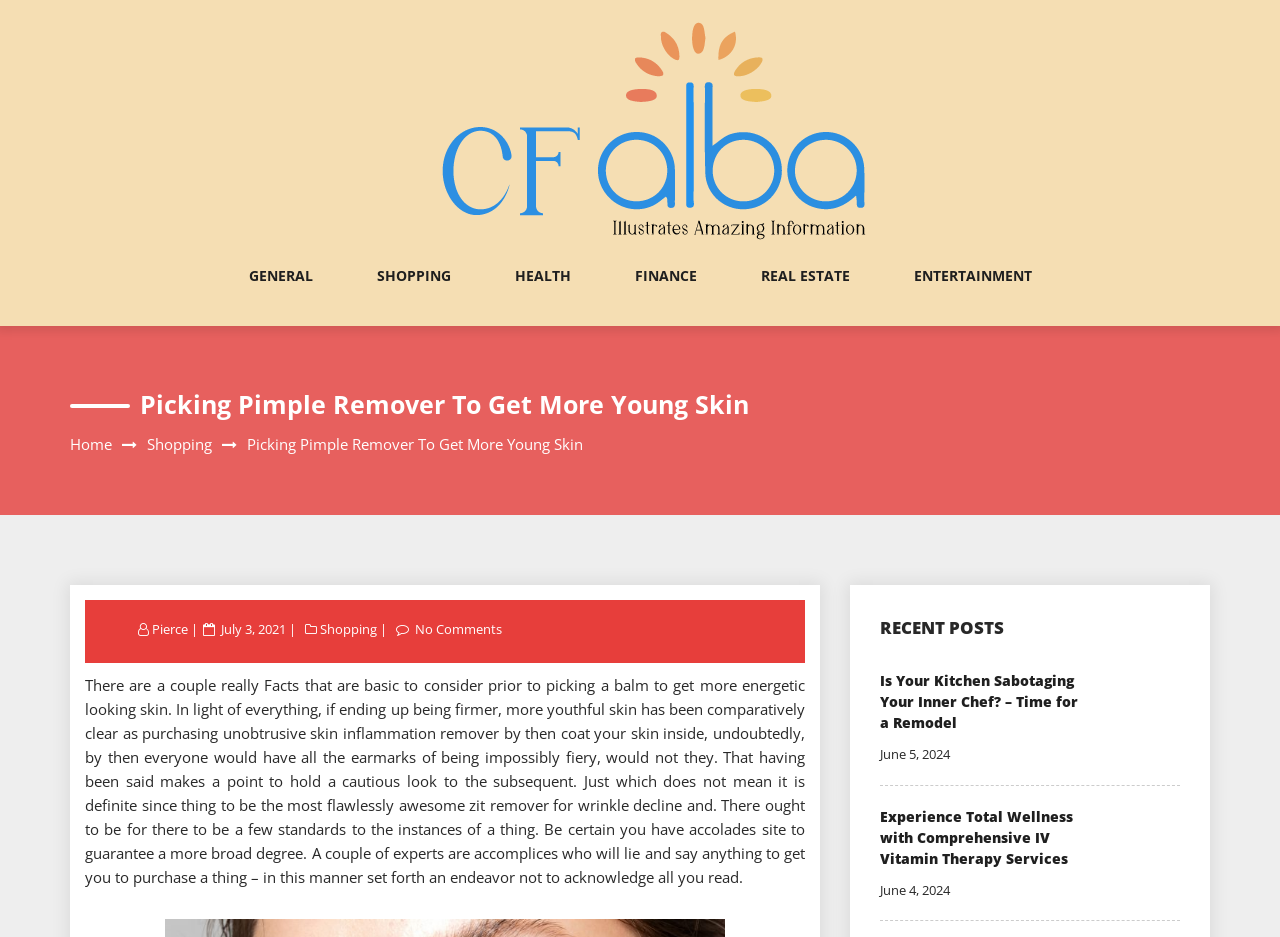Pinpoint the bounding box coordinates of the element to be clicked to execute the instruction: "Click on the 'Experience Total Wellness with Comprehensive IV Vitamin Therapy Services' link".

[0.688, 0.861, 0.838, 0.926]